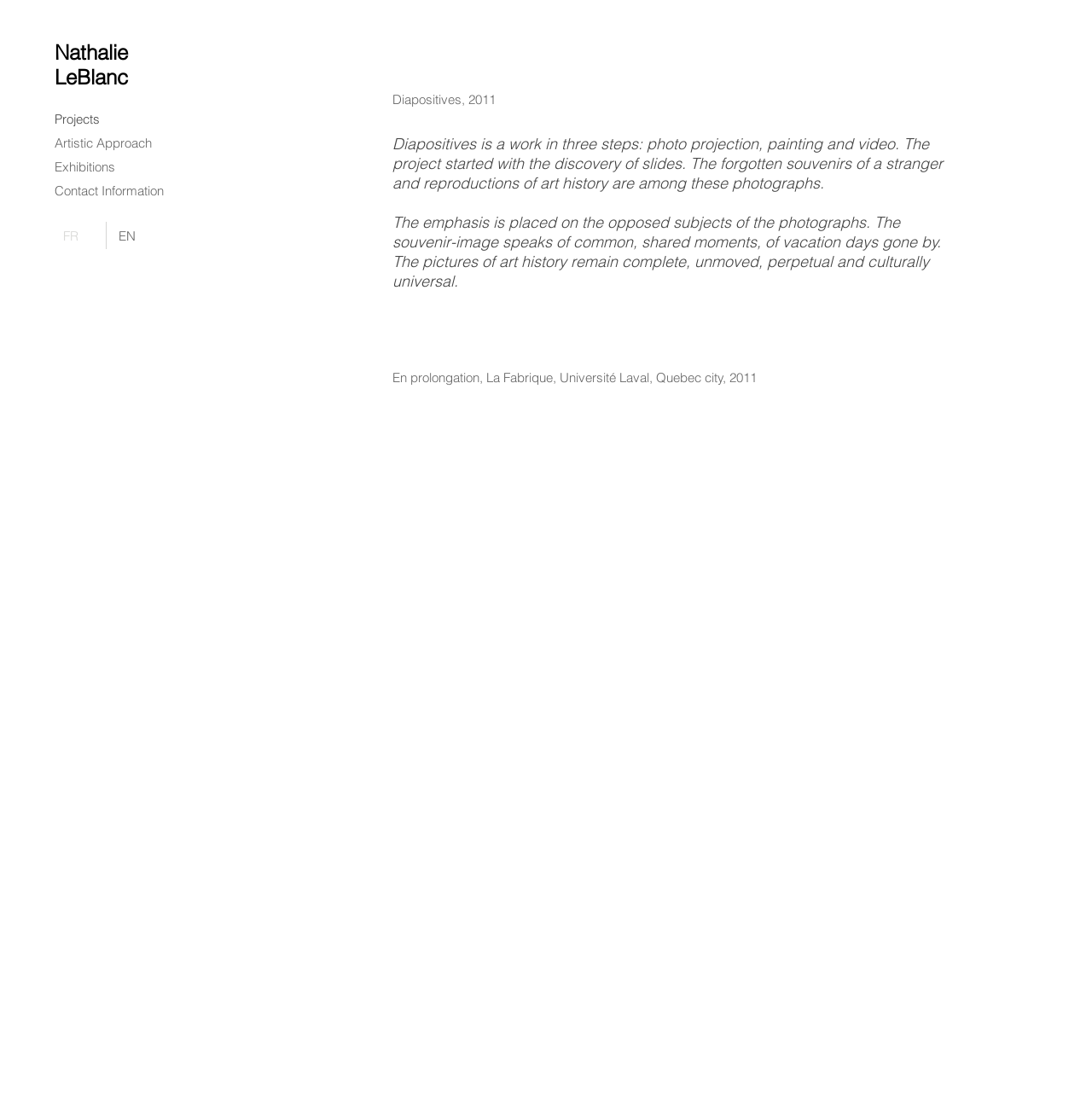Please answer the following question using a single word or phrase: 
What is the location of the exhibition mentioned?

Quebec city